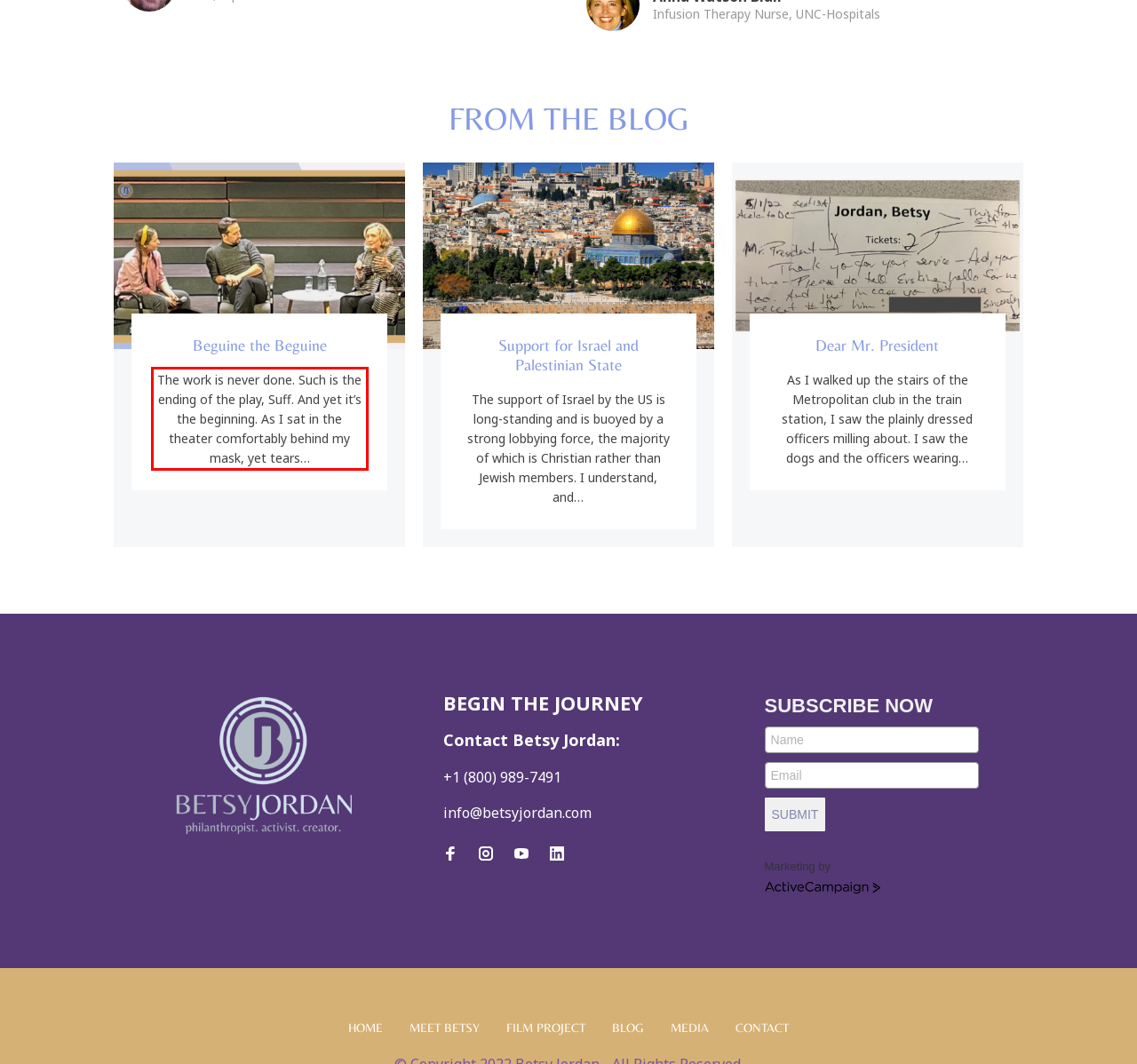Observe the screenshot of the webpage that includes a red rectangle bounding box. Conduct OCR on the content inside this red bounding box and generate the text.

The work is never done. Such is the ending of the play, Suff. And yet it’s the beginning. As I sat in the theater comfortably behind my mask, yet tears…